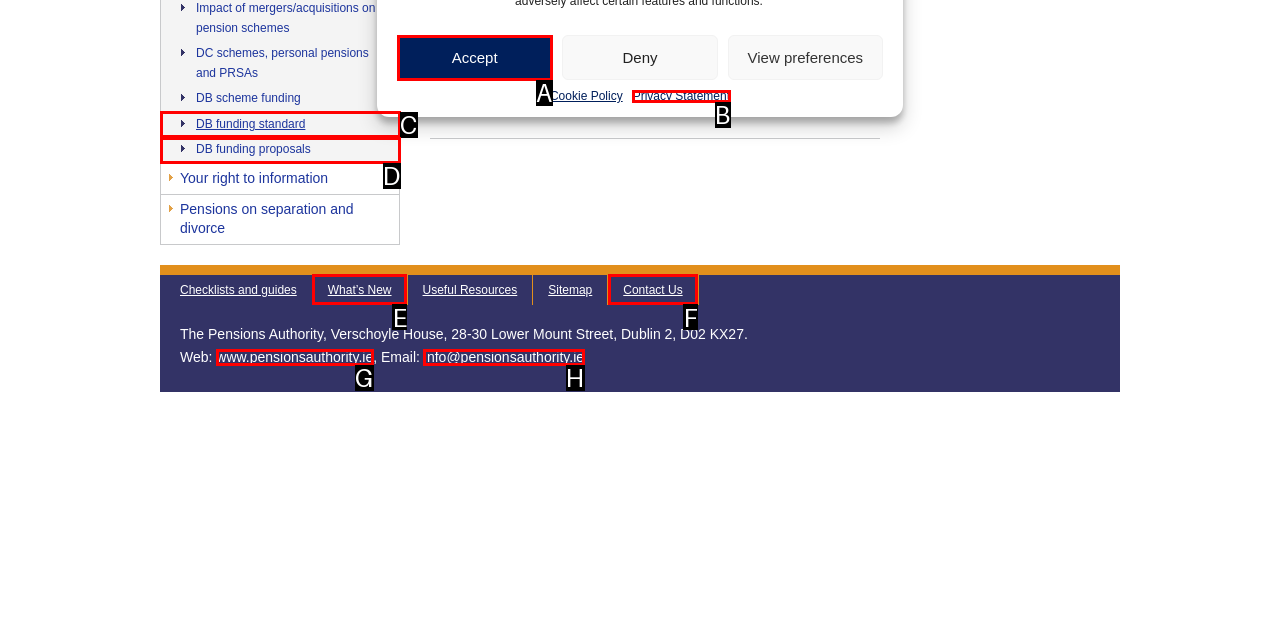Identify the UI element that best fits the description: DB funding standard
Respond with the letter representing the correct option.

C